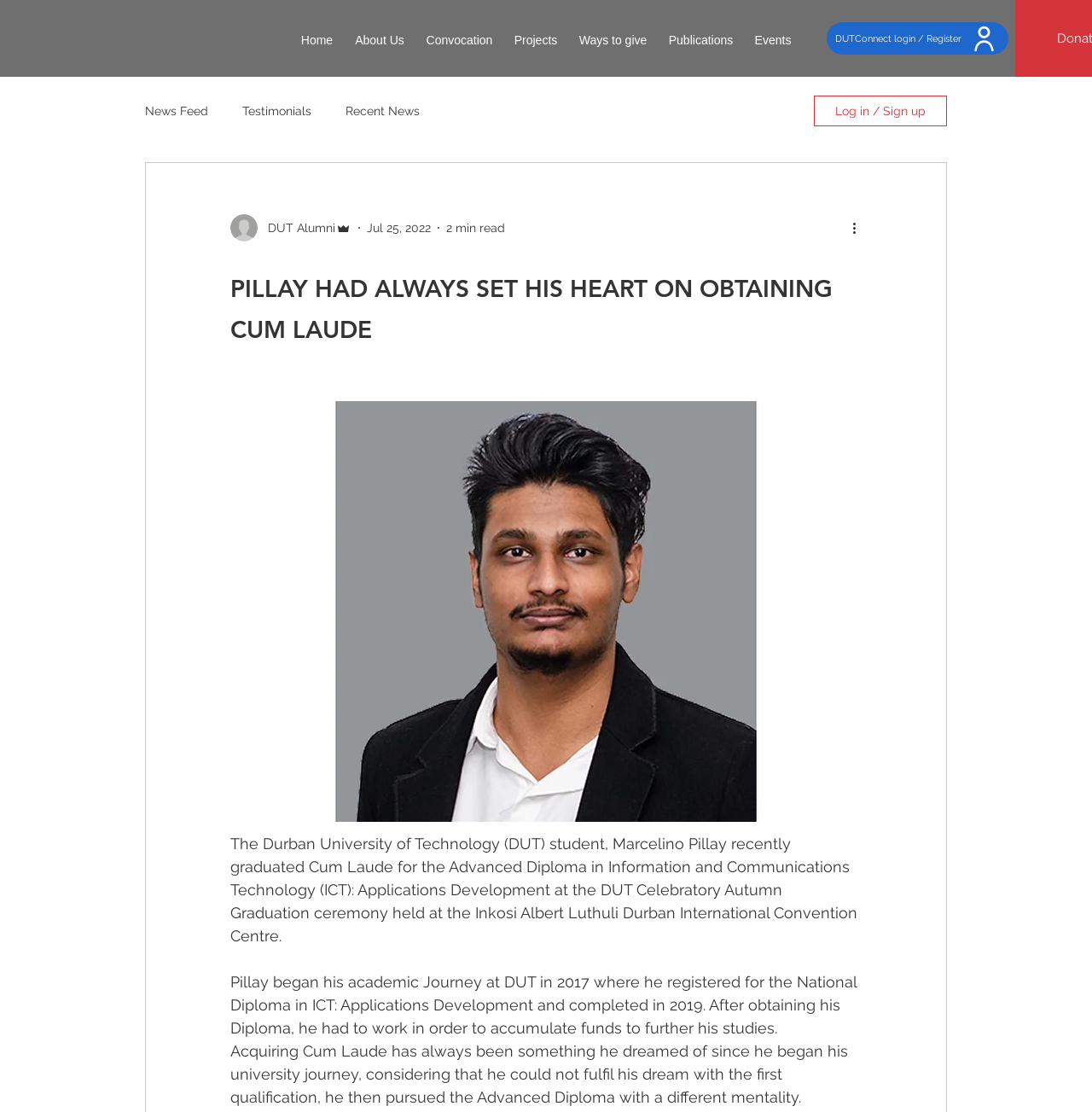Find the bounding box coordinates for the area that must be clicked to perform this action: "Read more about Marcelino Pillay's story".

[0.778, 0.196, 0.797, 0.214]